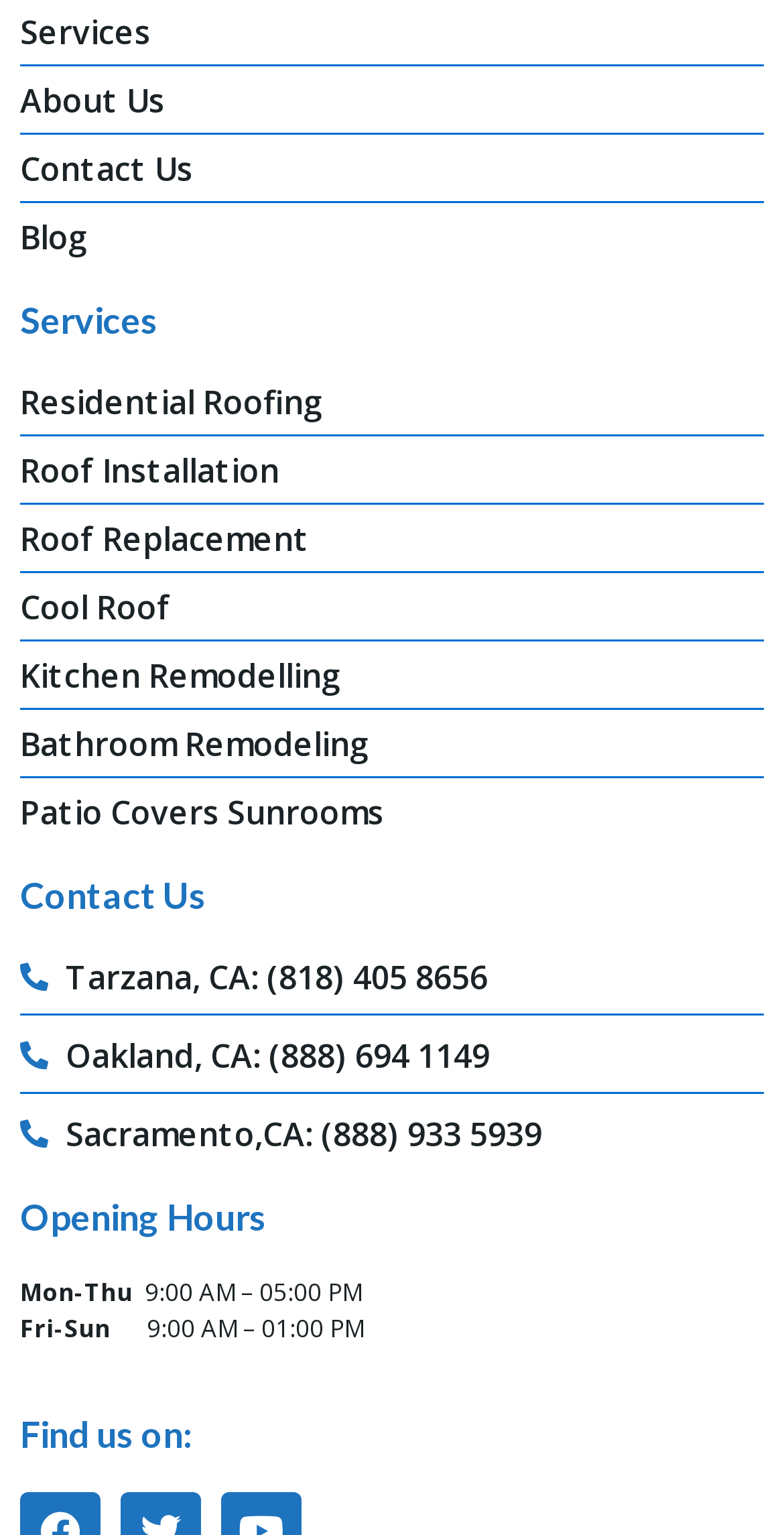What are the office hours of this company?
Provide a fully detailed and comprehensive answer to the question.

The 'Opening Hours' section of the webpage provides the office hours of the company, which are Monday to Thursday from 9:00 AM to 5:00 PM, and Friday to Sunday from 9:00 AM to 1:00 PM.